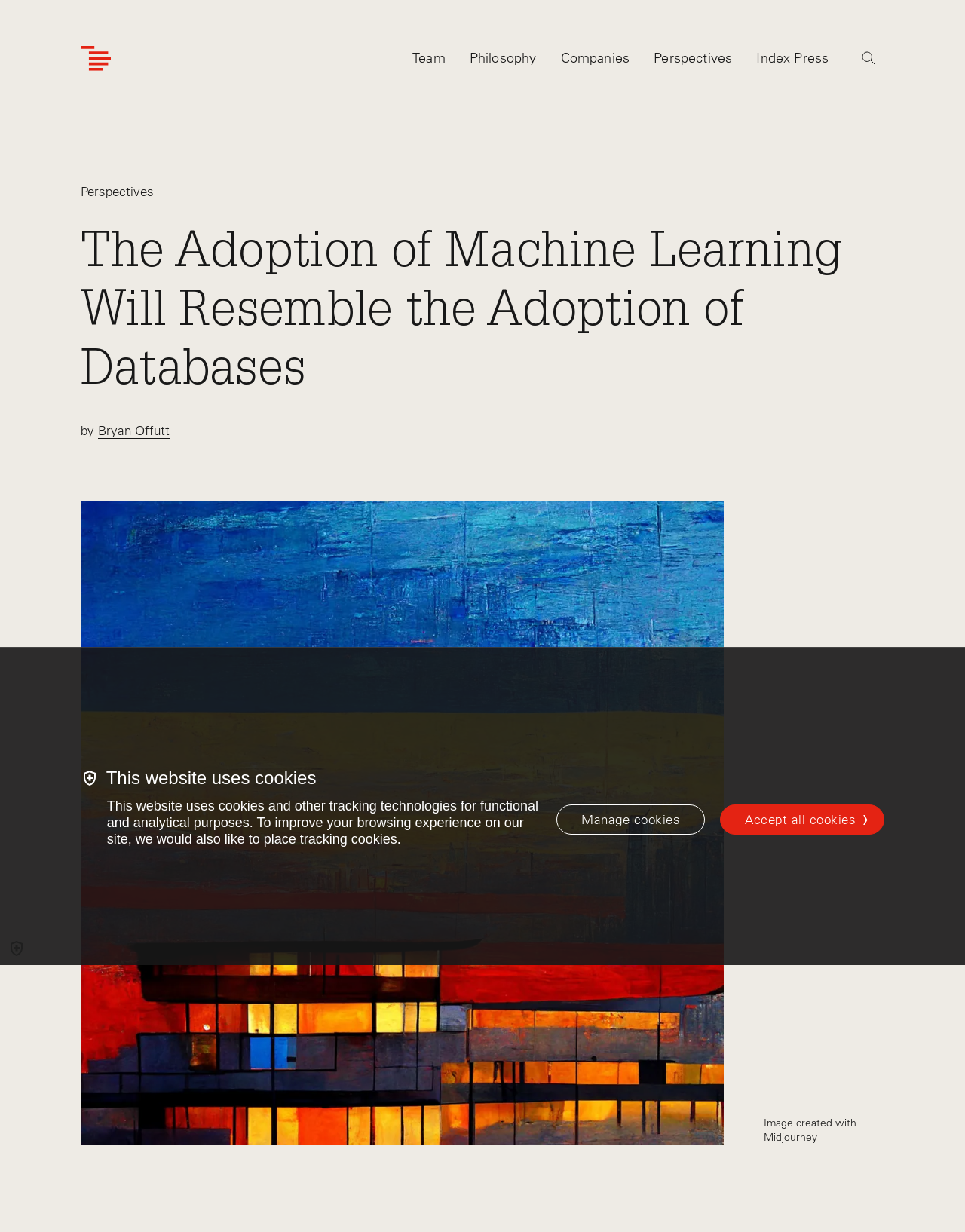Provide the bounding box coordinates in the format (top-left x, top-left y, bottom-right x, bottom-right y). All values are floating point numbers between 0 and 1. Determine the bounding box coordinate of the UI element described as: Accept all cookies

[0.746, 0.653, 0.917, 0.678]